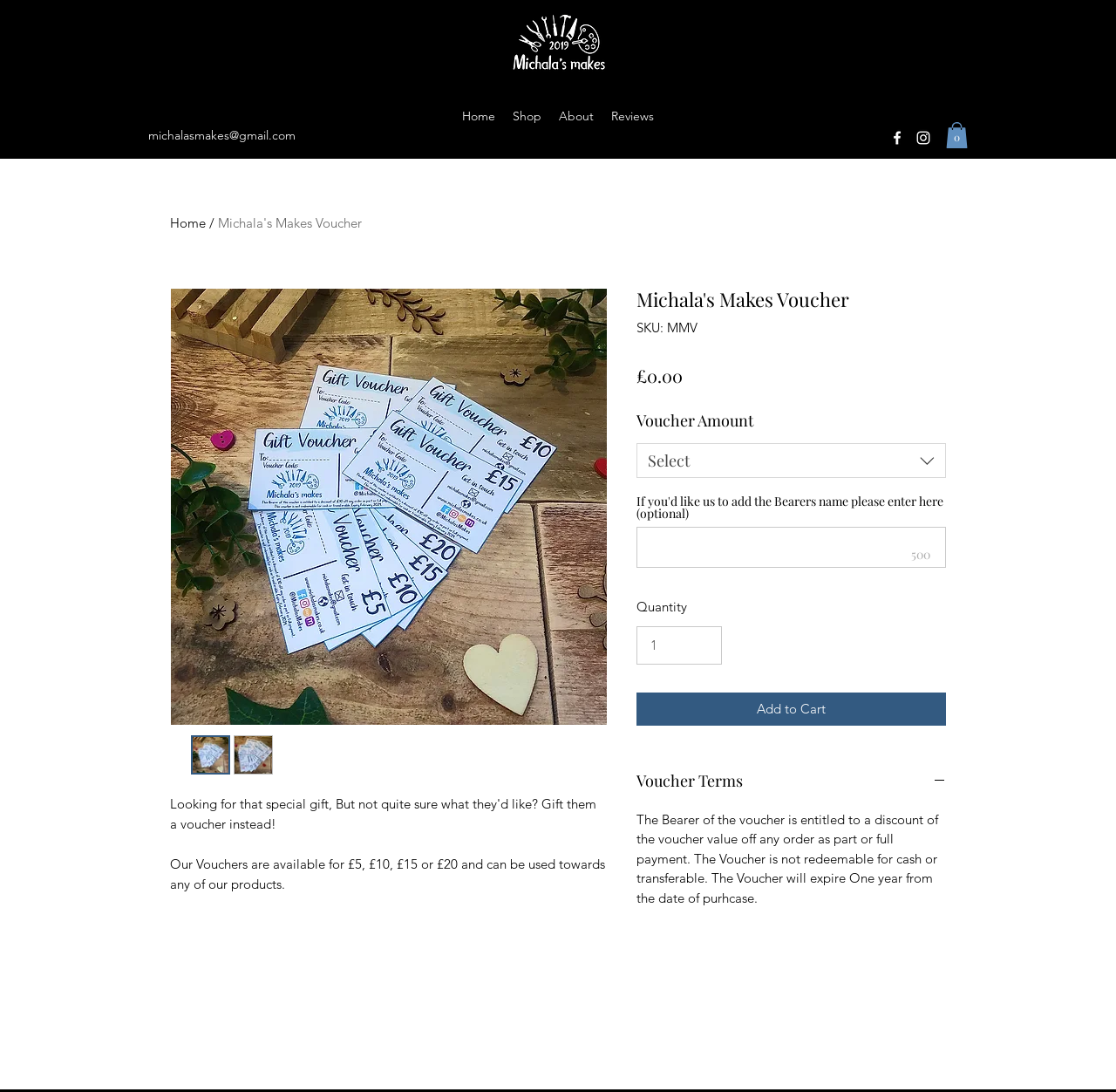Answer the question using only one word or a concise phrase: What is the expiration period of the voucher?

One year